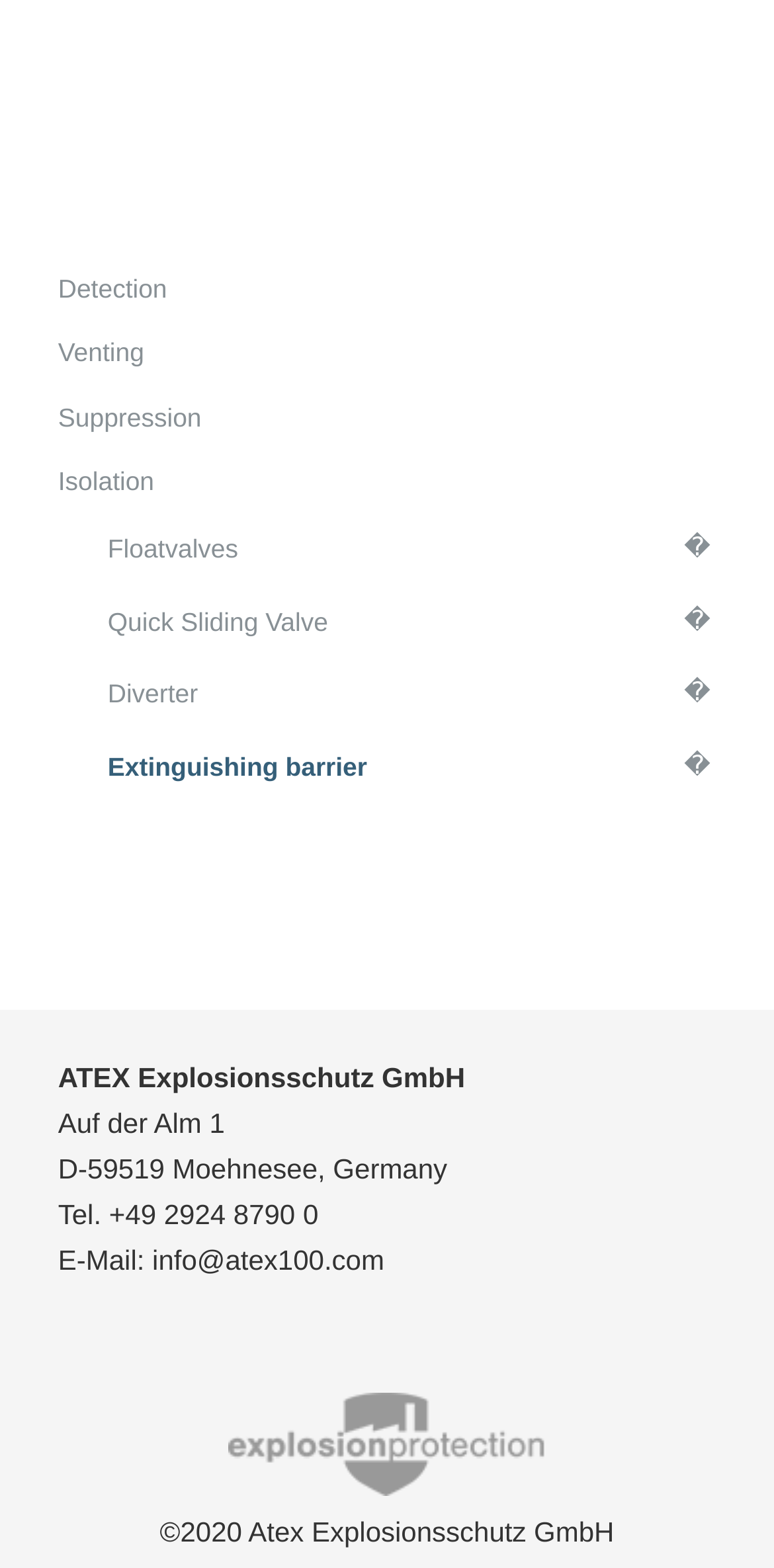Locate the bounding box coordinates of the segment that needs to be clicked to meet this instruction: "Visit Floatvalves".

[0.075, 0.327, 0.892, 0.373]